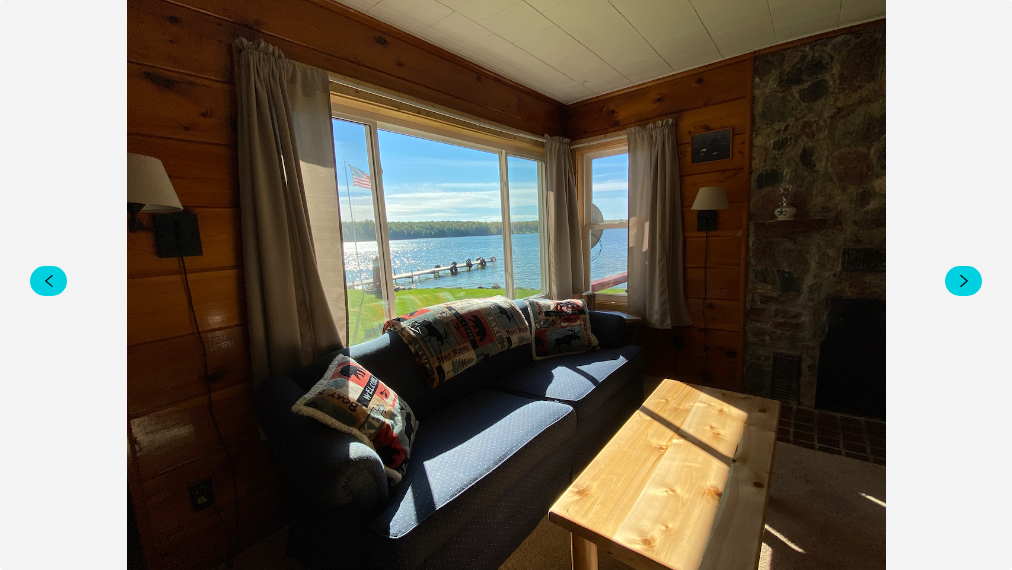Write a descriptive caption for the image, covering all notable aspects.

This inviting living space features a cozy blue couch adorned with decorative pillows, perfectly positioned to overlook a serene lakeside view through large windows. The sunlight streams in, illuminating the rustic wooden walls and enhancing the warm ambiance of the room. Outside, a wooden dock extends into the shimmering lake, suggesting opportunities for fishing and relaxation. Soft drapes frame the windows, adding a touch of elegance, while a bedside lamp enhances the room's comfort. This space embodies the charm of a tranquil getaway, ideal for unwinding and enjoying nature's beauty.